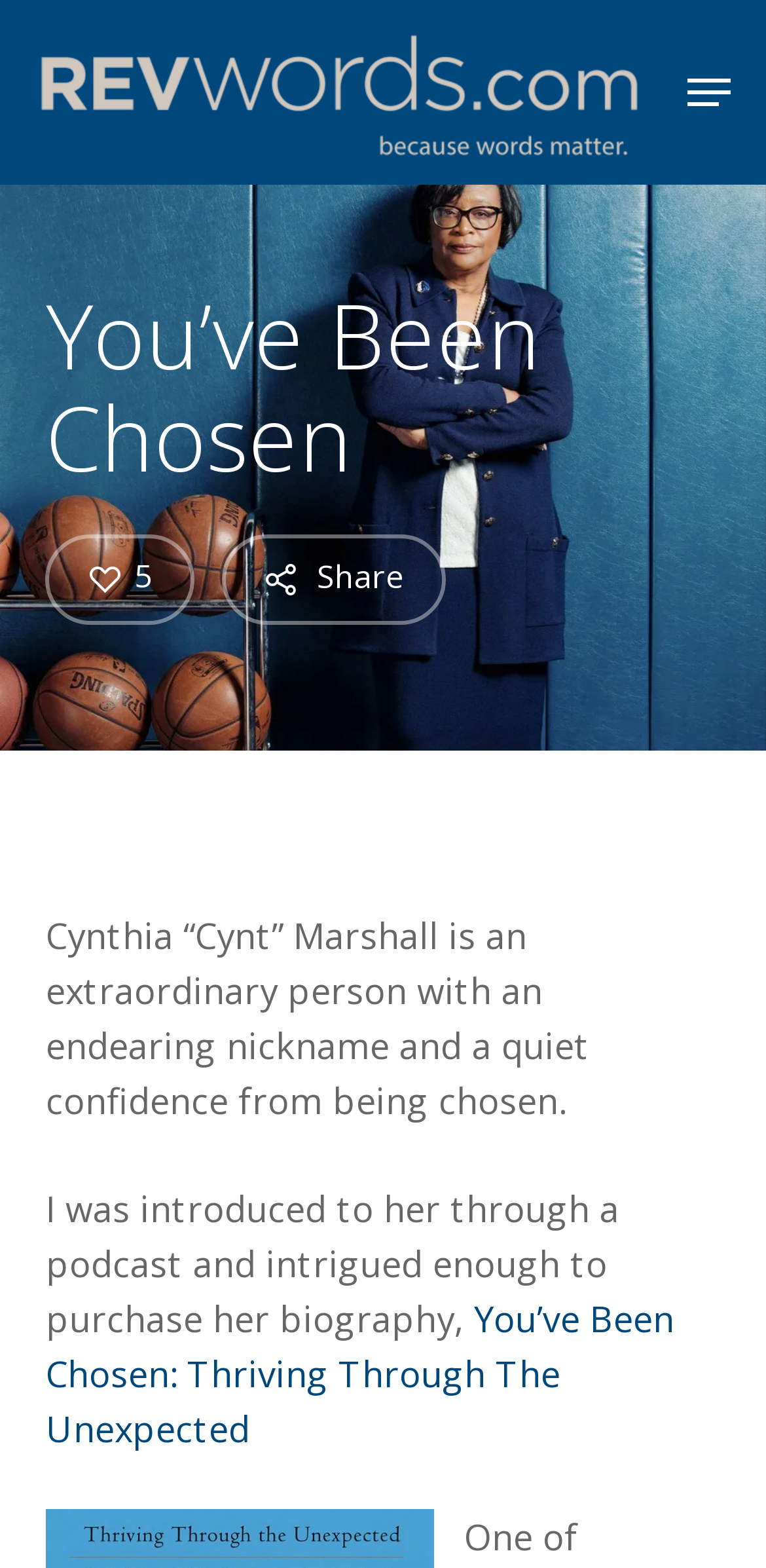Please locate the UI element described by "Share" and provide its bounding box coordinates.

[0.414, 0.341, 0.529, 0.397]